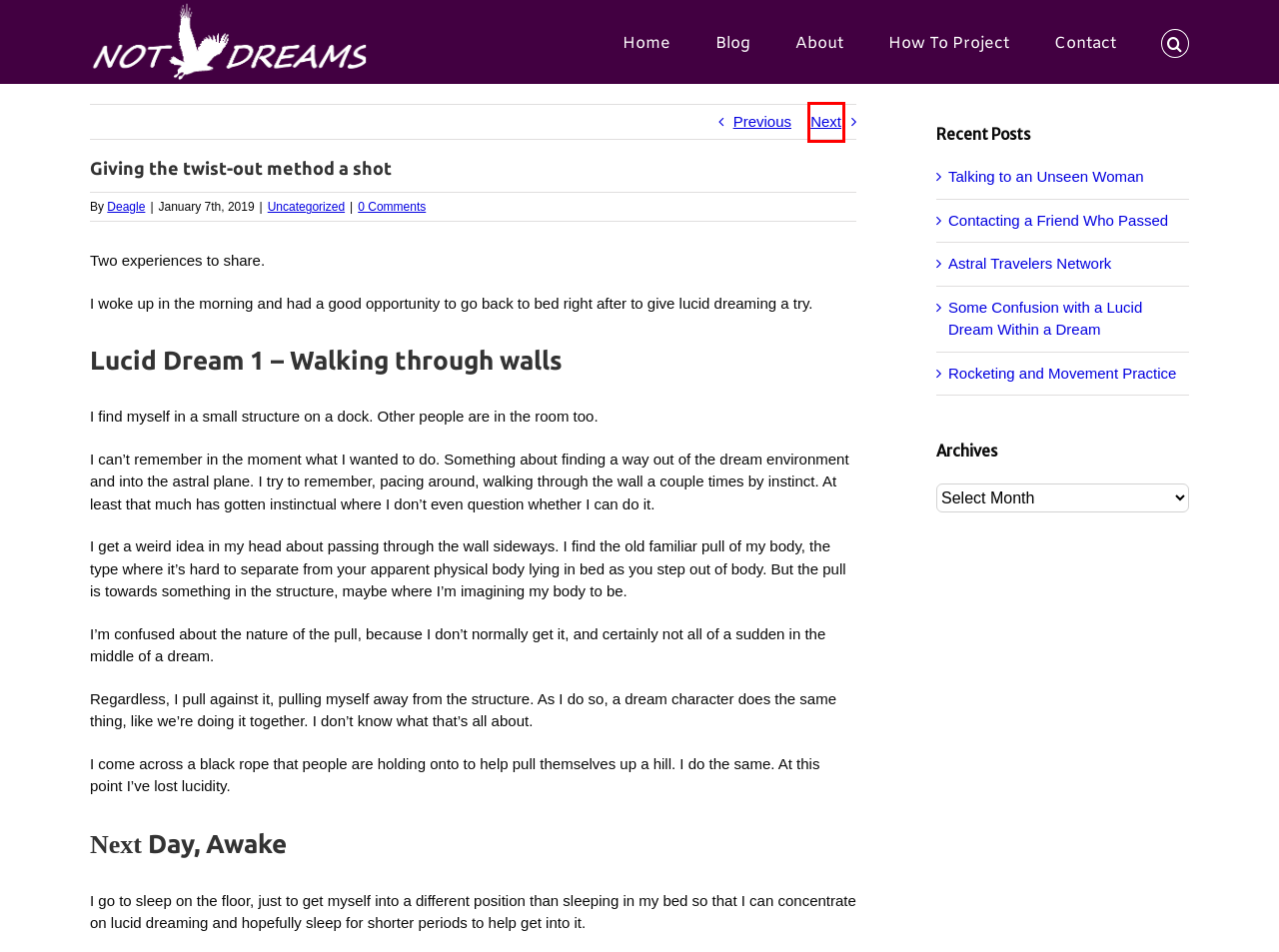You have a screenshot of a webpage with a red bounding box around an element. Identify the webpage description that best fits the new page that appears after clicking the selected element in the red bounding box. Here are the candidates:
A. not Dreams – An exploration of lucid dreaming and out of body experiences
B. Deagle
C. Some Confusion with a Lucid Dream Within a Dream
D. High School Wanderings, a Psychic Attack, and Planning Out My Next Task
E. Rocketing and Movement Practice
F. Contact
G. Astral Travelers Network
H. A Guardian, Quick-Switch, and Energy Fuel

H